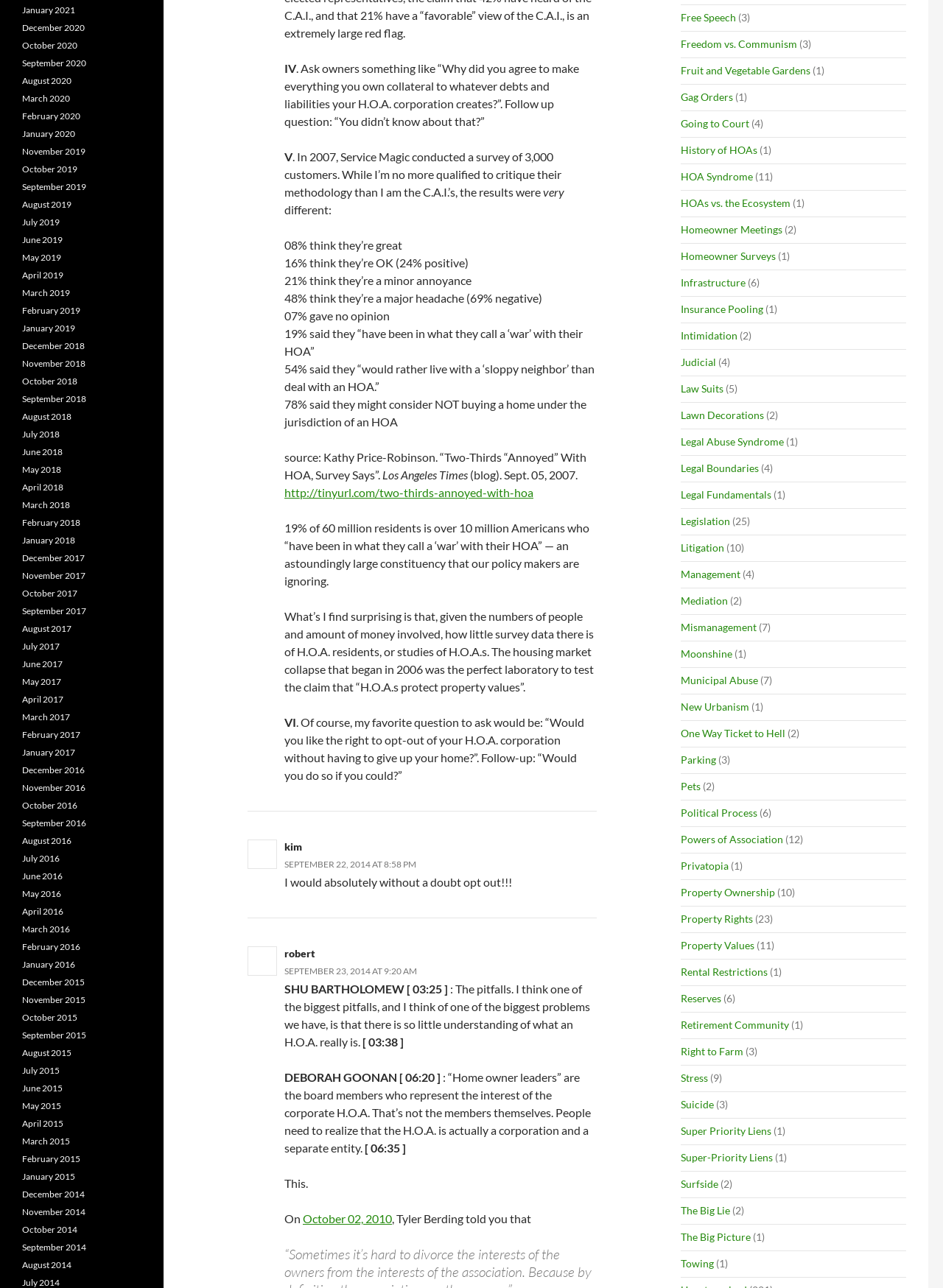Please analyze the image and provide a thorough answer to the question:
What is the purpose of asking homeowners about opting out of their HOA corporation?

The question about opting out of their HOA corporation is likely being asked to gauge the willingness of homeowners to do so, and to understand their level of satisfaction with their current HOA arrangement.